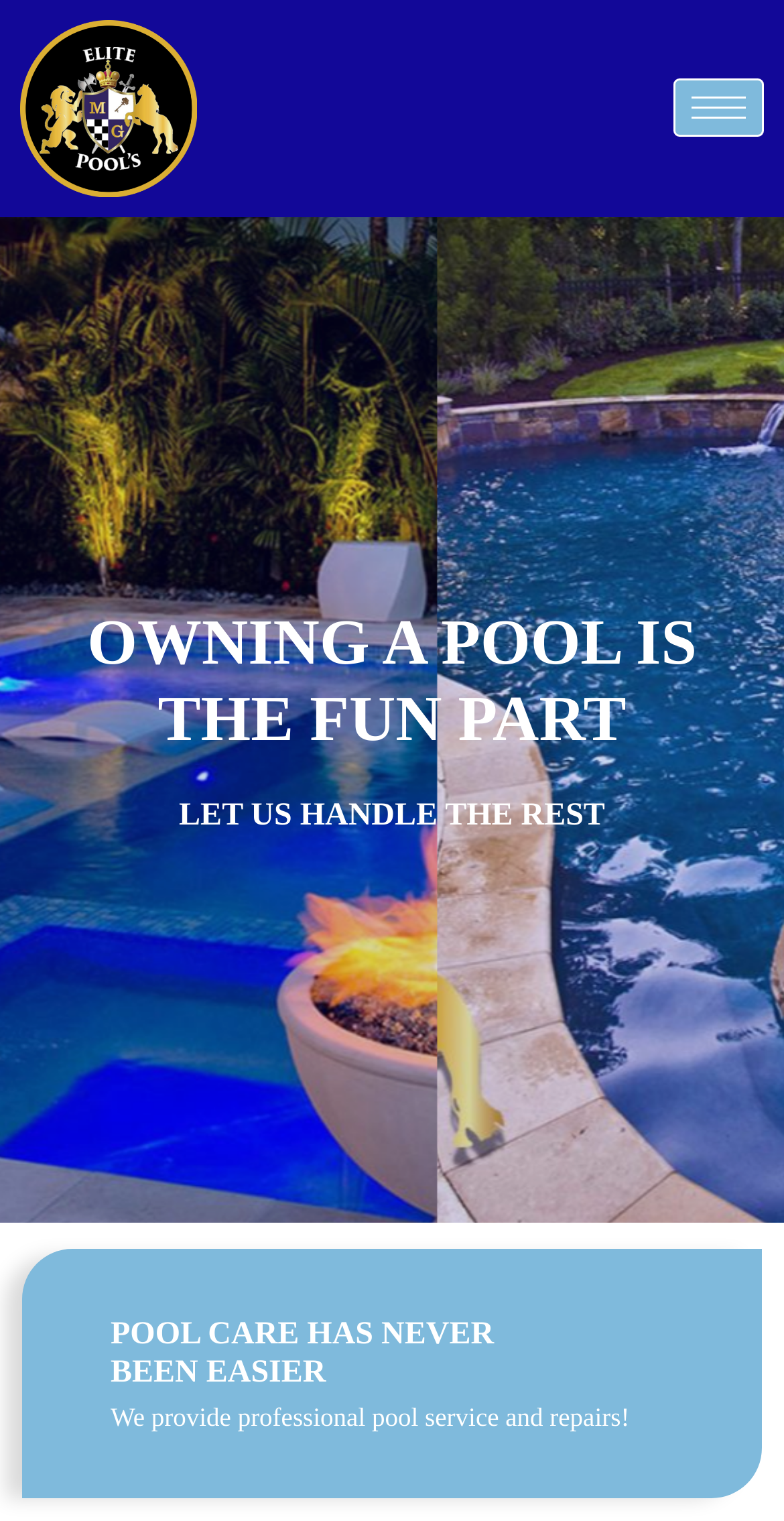Determine which piece of text is the heading of the webpage and provide it.

OWNING A POOL IS THE FUN PART